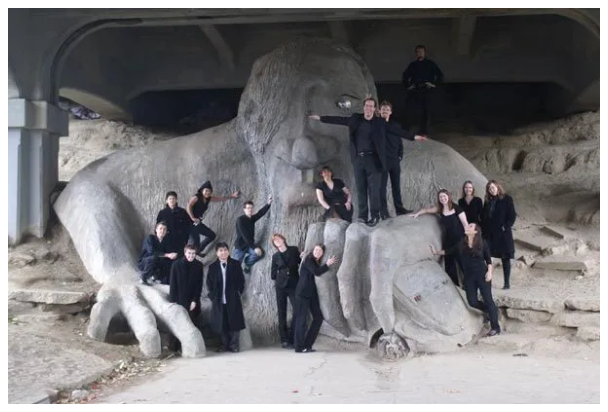Based on the image, provide a detailed and complete answer to the question: 
What is the attire of the musicians?

The caption states that the members of the Seattle Metropolitan Chamber Orchestra are dressed in matching dark attire, which suggests that they are all wearing dark-colored clothing.